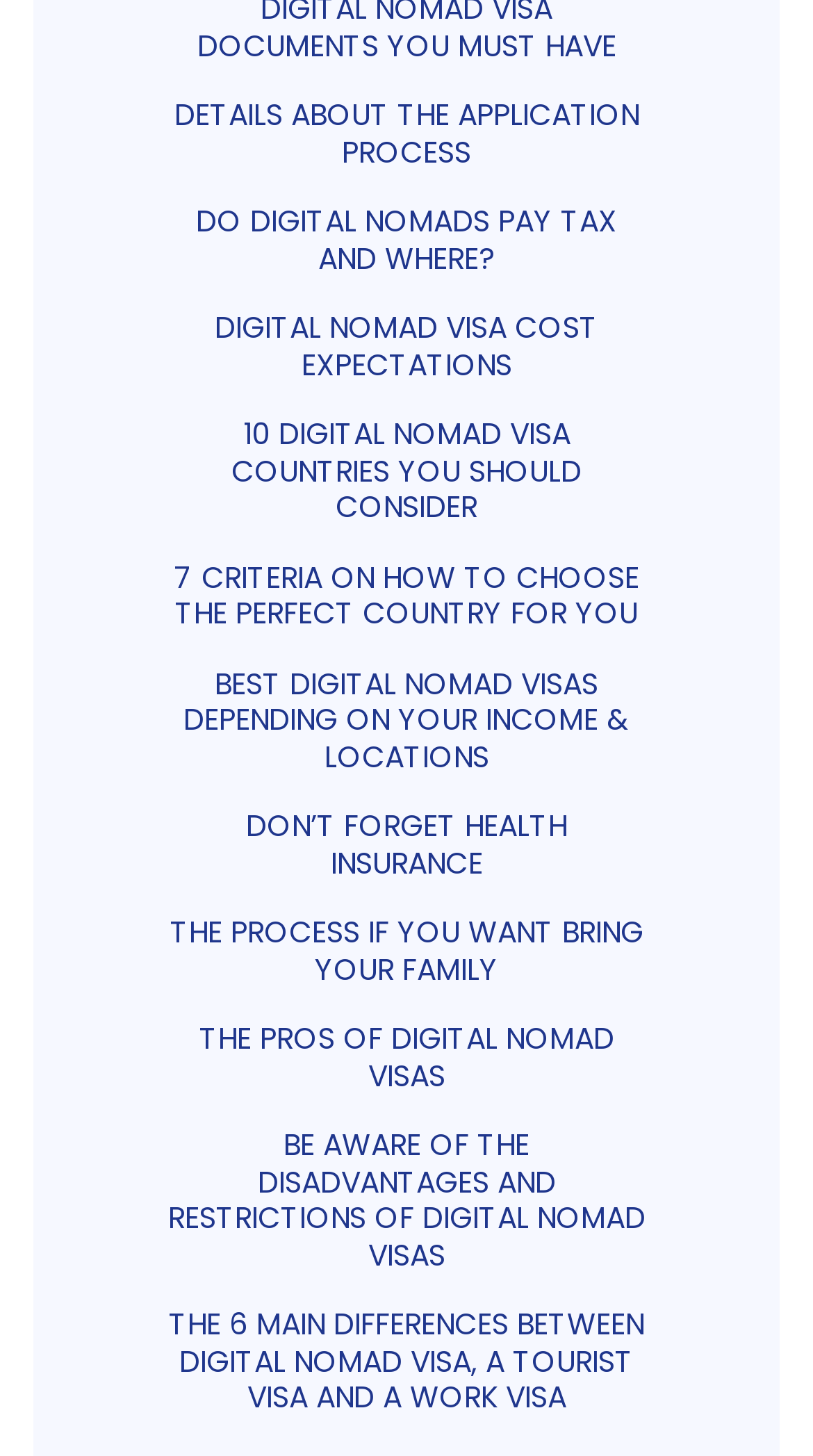What is the main topic of this webpage?
Based on the screenshot, answer the question with a single word or phrase.

Digital Nomad Visas